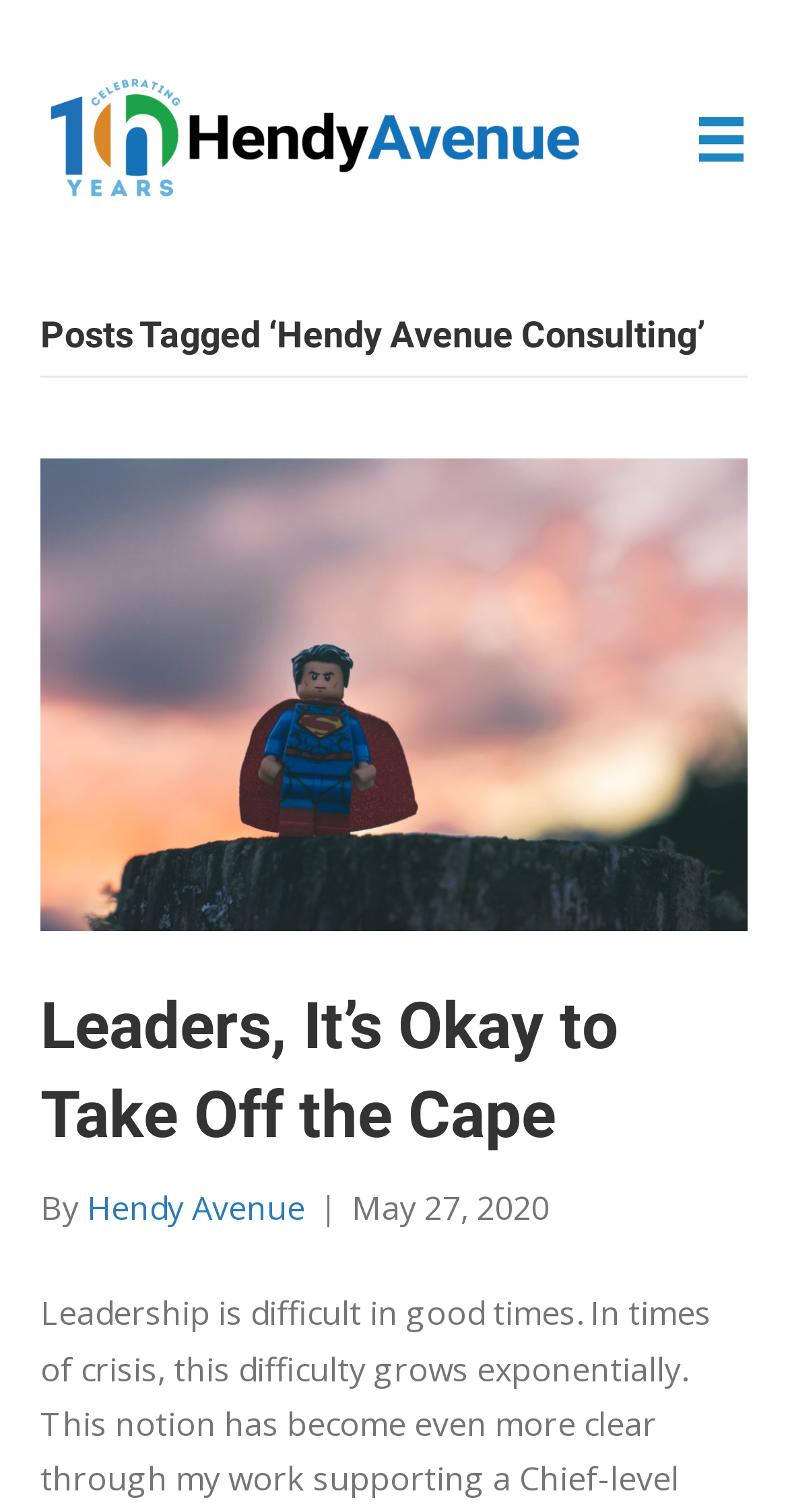Use one word or a short phrase to answer the question provided: 
What is the logo at the top left corner?

Hendy 10 Year Logo